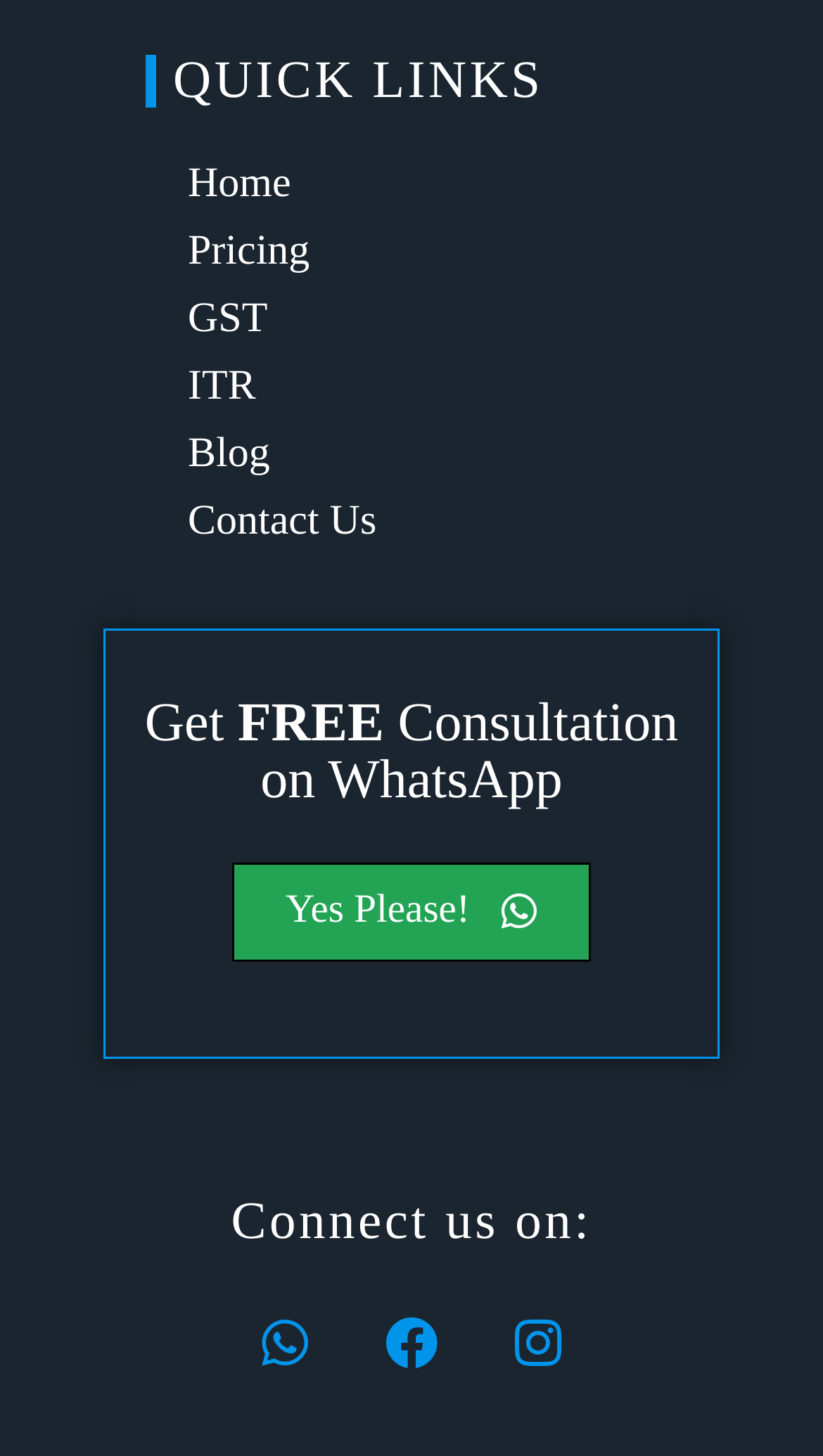Identify the bounding box coordinates of the region that should be clicked to execute the following instruction: "View the pricing page".

[0.177, 0.15, 0.874, 0.196]